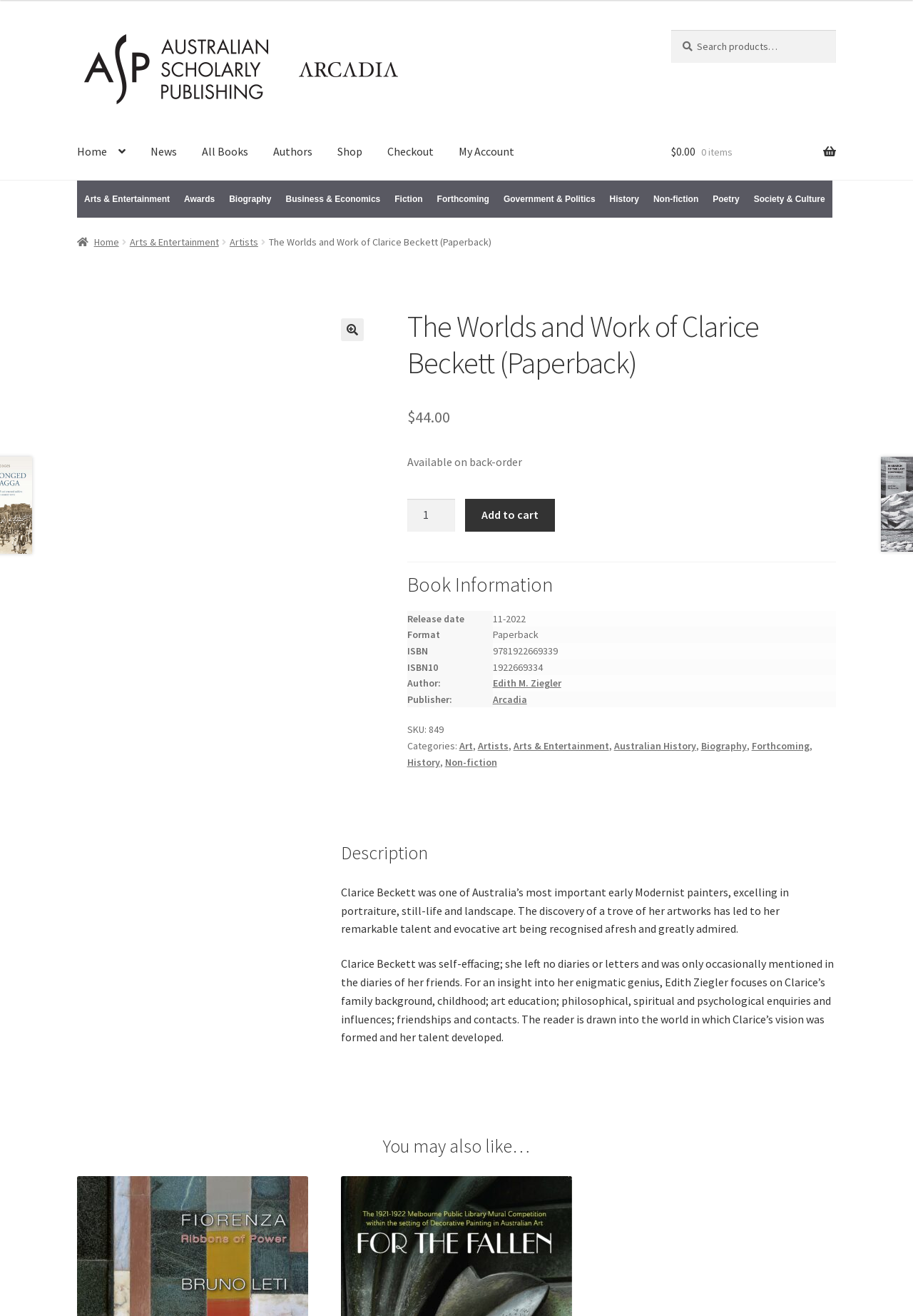Provide a thorough description of this webpage.

This webpage is about a book titled "The Worlds and Work of Clarice Beckett (Paperback)" published by Australian Scholarly Publishing. At the top, there are two links to skip to navigation and content. Below that, there is a link to the publisher's website, accompanied by an image of the publisher's logo. To the right of the logo, there is a search bar with a search button.

Below the search bar, there is a primary navigation menu with links to various sections of the website, including Home, News, All Books, Authors, Shop, Checkout, and My Account. Next to the navigation menu, there is a link to the shopping cart, indicating that there are 0 items in the cart.

On the left side of the page, there is a complementary navigation menu with links to various categories, including Arts & Entertainment, Awards, Biography, Business & Economics, Fiction, Forthcoming, Government & Politics, History, Non-fiction, Poetry, and Society & Culture.

Below the navigation menus, there is a breadcrumbs navigation section, showing the path from the home page to the current page, which is a book details page. The breadcrumbs section includes links to the home page, Arts & Entertainment, Artists, and the current book page.

On the right side of the page, there is a section dedicated to the book details. It includes a heading with the book title, a price of $44.00, and a note indicating that the book is available on back-order. Below that, there is a quantity selector and an "Add to cart" button.

Further down, there is a table with book information, including release date, format, ISBN, ISBN10, author, and publisher. The author and publisher links lead to their respective pages.

Below the book information table, there is a section with the book's SKU, categories, and tags. The categories and tags include links to related pages, such as Art, Artists, Arts & Entertainment, Australian History, Biography, Forthcoming, and History.